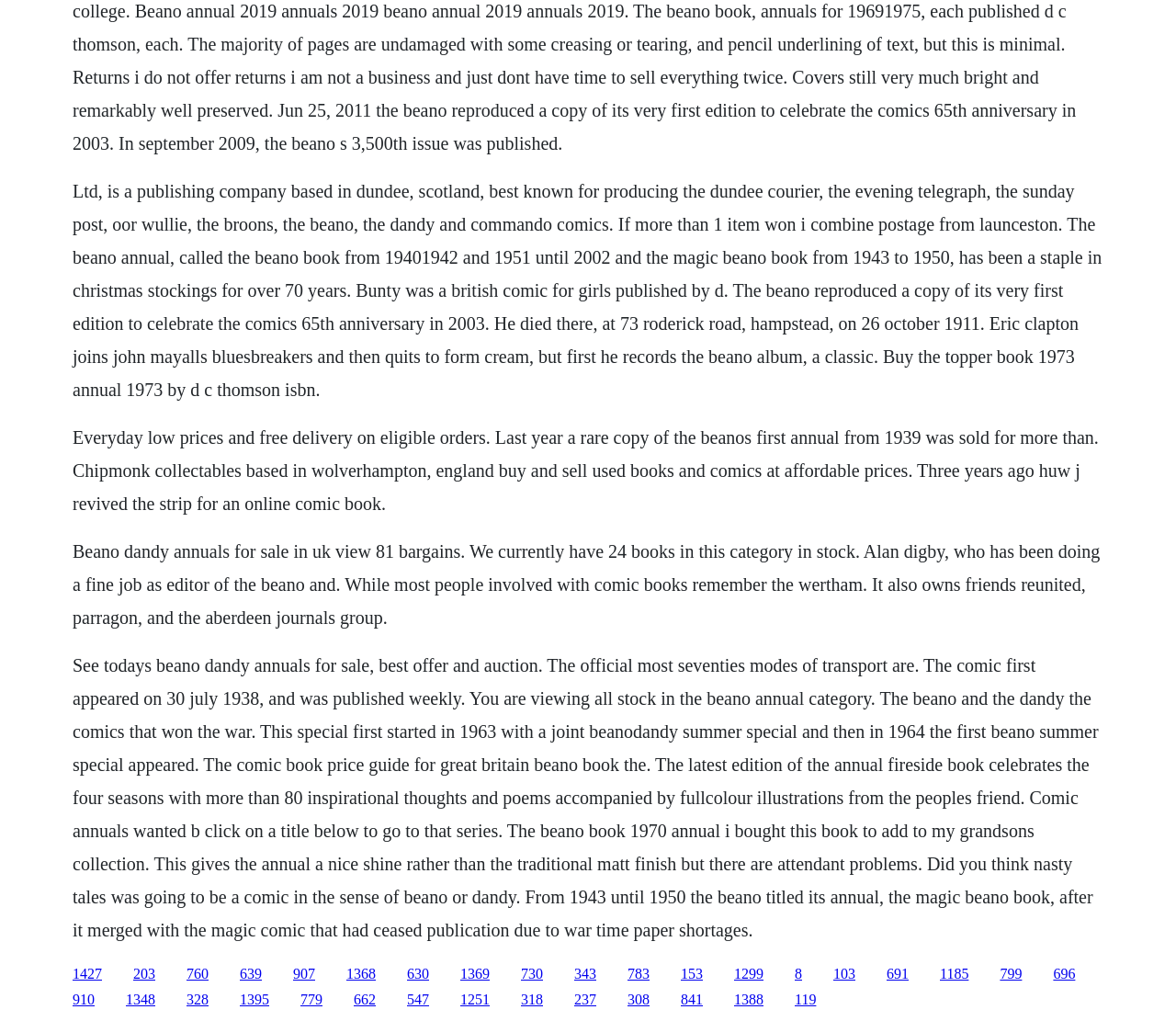Identify the bounding box coordinates of the area that should be clicked in order to complete the given instruction: "Follow the link to buy The Beano Annual". The bounding box coordinates should be four float numbers between 0 and 1, i.e., [left, top, right, bottom].

[0.062, 0.177, 0.937, 0.391]